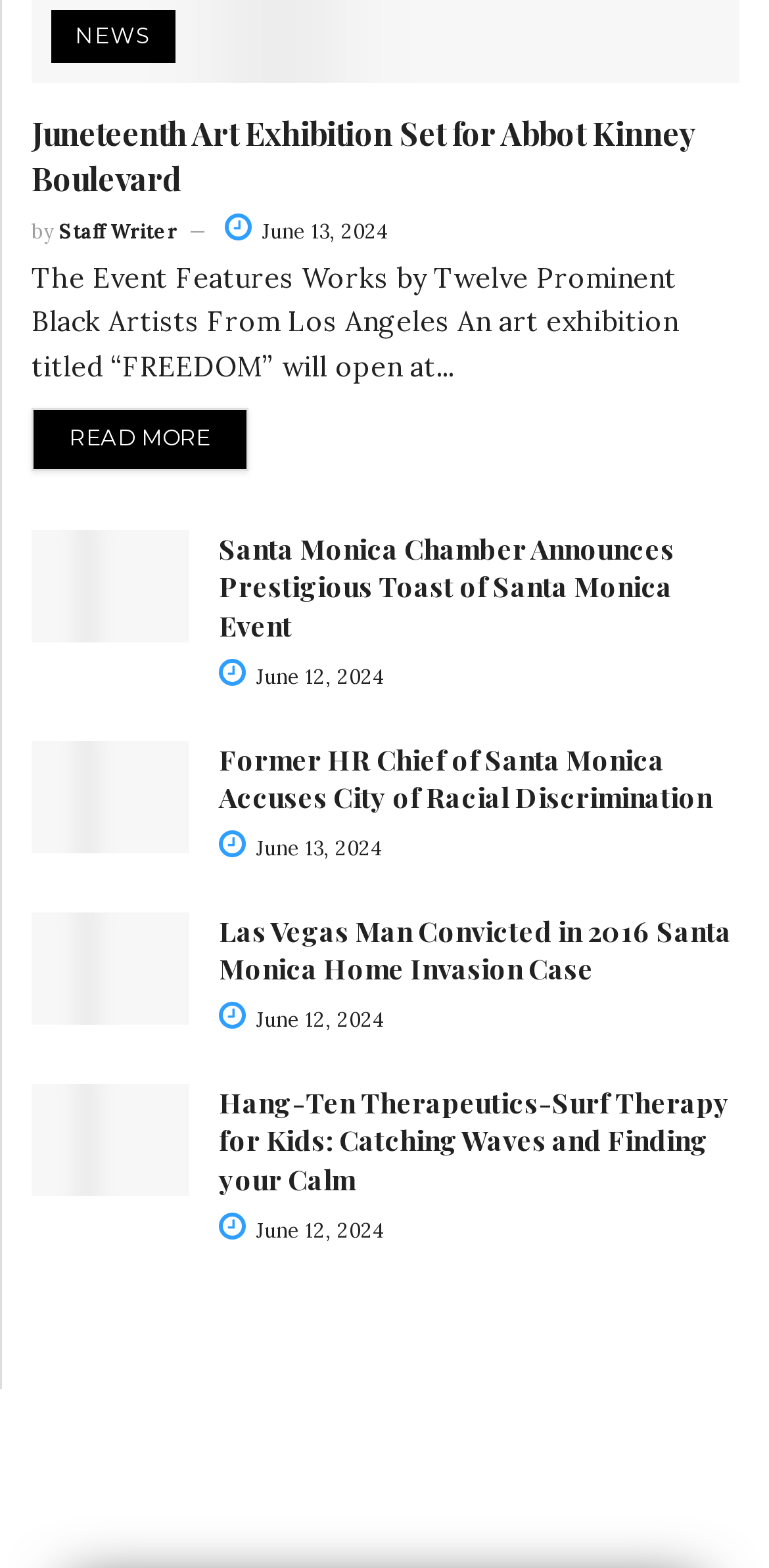How many articles are on this webpage?
Look at the screenshot and respond with one word or a short phrase.

5